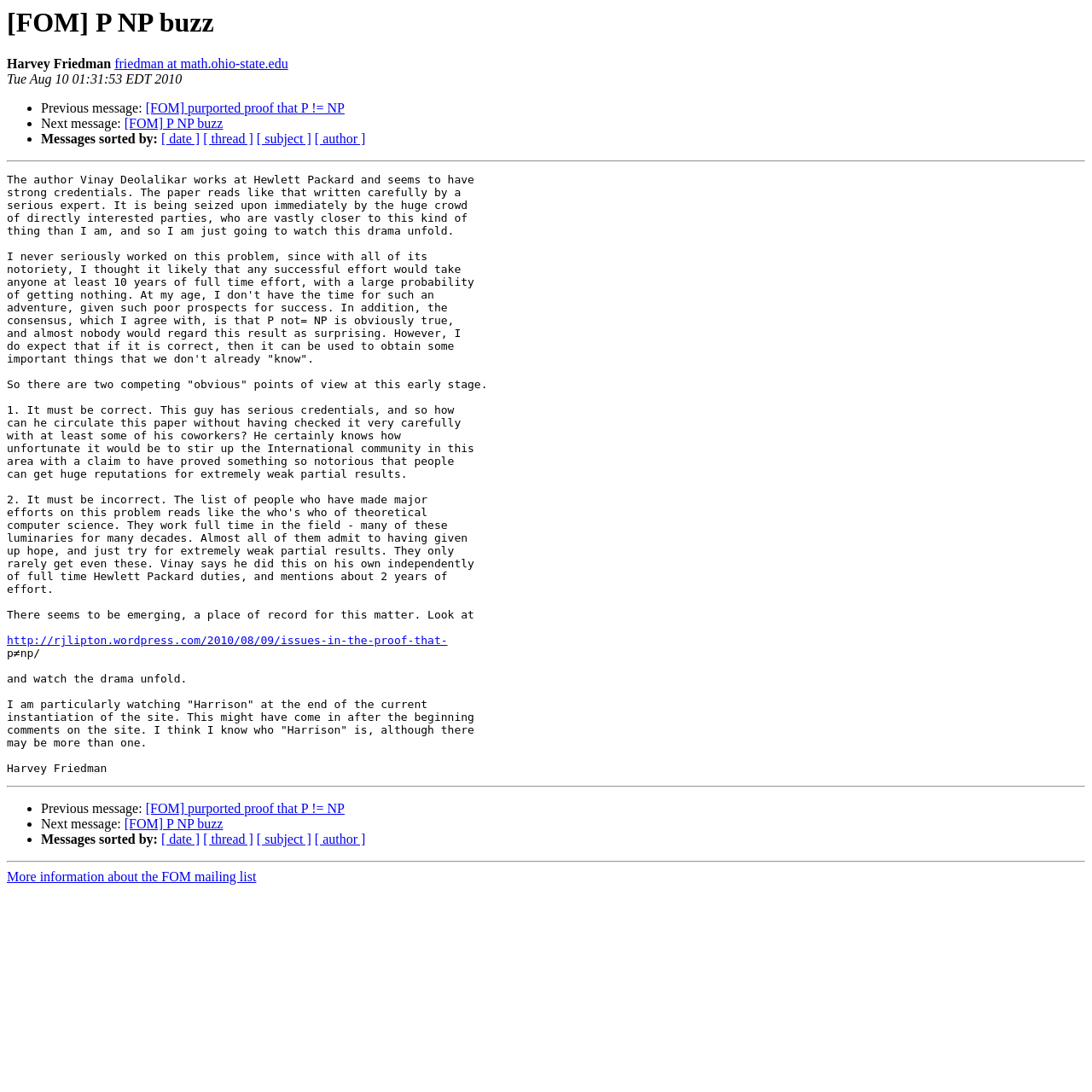Please find the top heading of the webpage and generate its text.

[FOM] P NP buzz